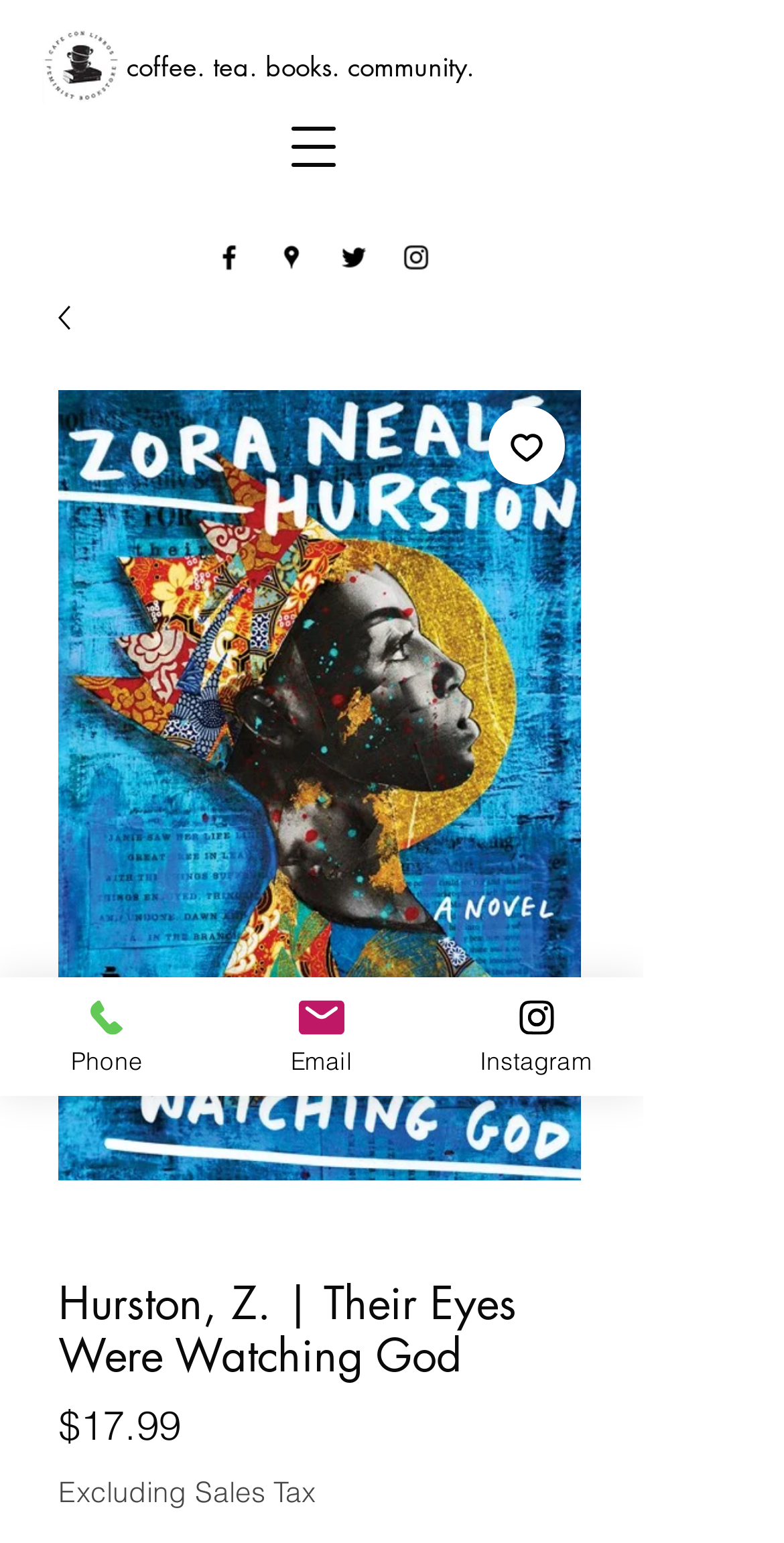Identify the bounding box coordinates of the clickable region required to complete the instruction: "Click the Cafe con Libros logo". The coordinates should be given as four float numbers within the range of 0 and 1, i.e., [left, top, right, bottom].

[0.051, 0.017, 0.154, 0.068]